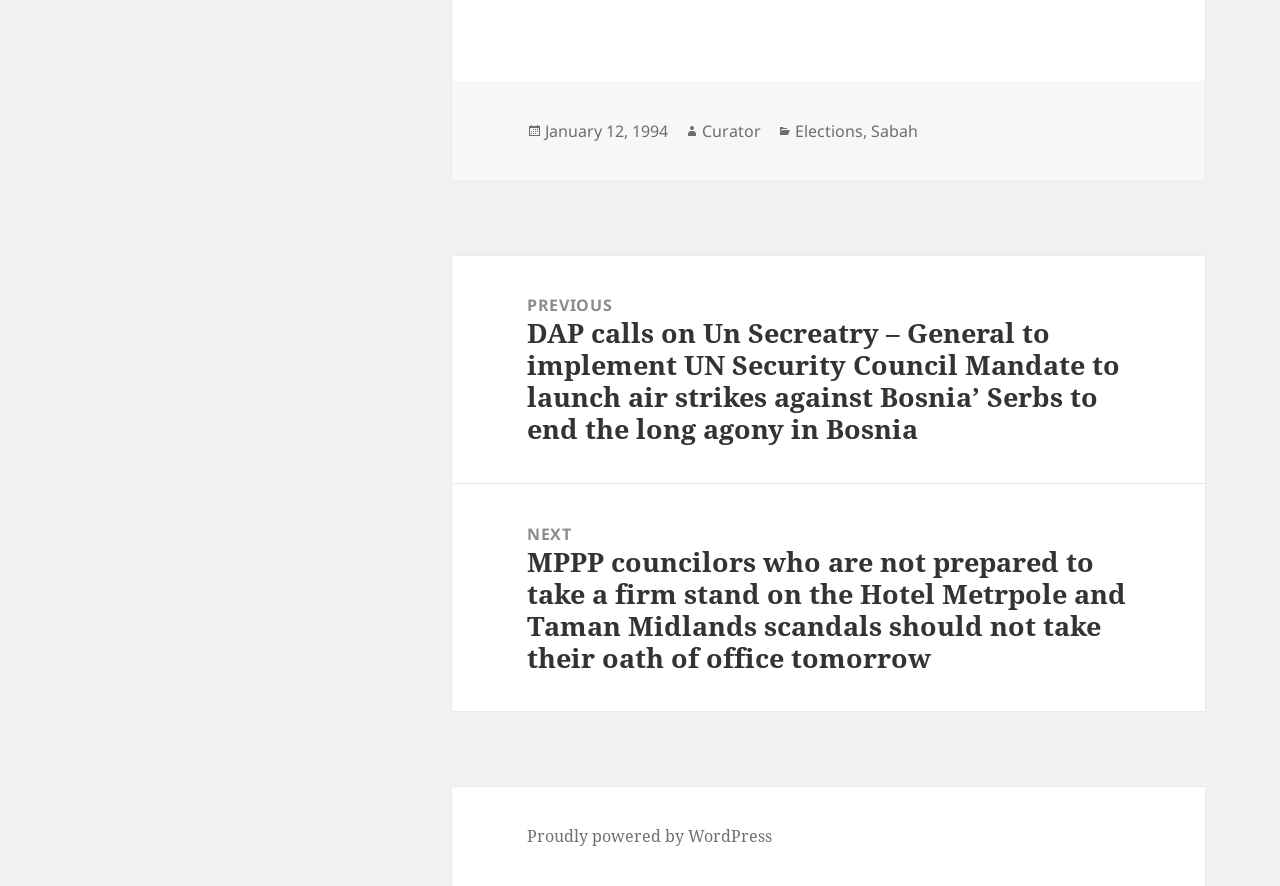What is the title of the previous post?
Look at the image and respond with a one-word or short-phrase answer.

DAP calls on Un Secreatry – General to implement UN Security Council Mandate to launch air strikes against Bosnia’ Serbs to end the long agony in Bosnia